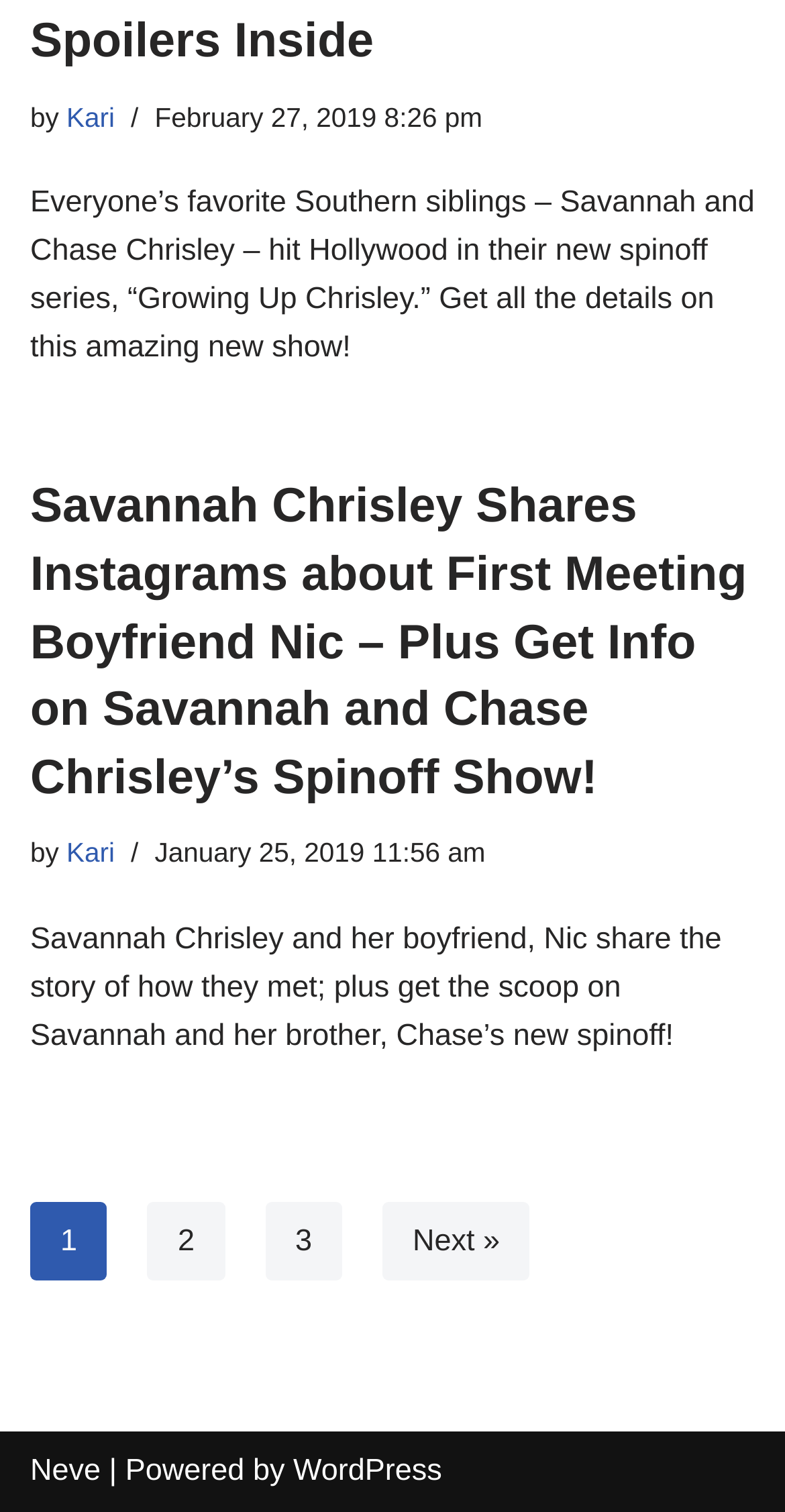What is the date of the second article?
Refer to the image and provide a one-word or short phrase answer.

January 25, 2019